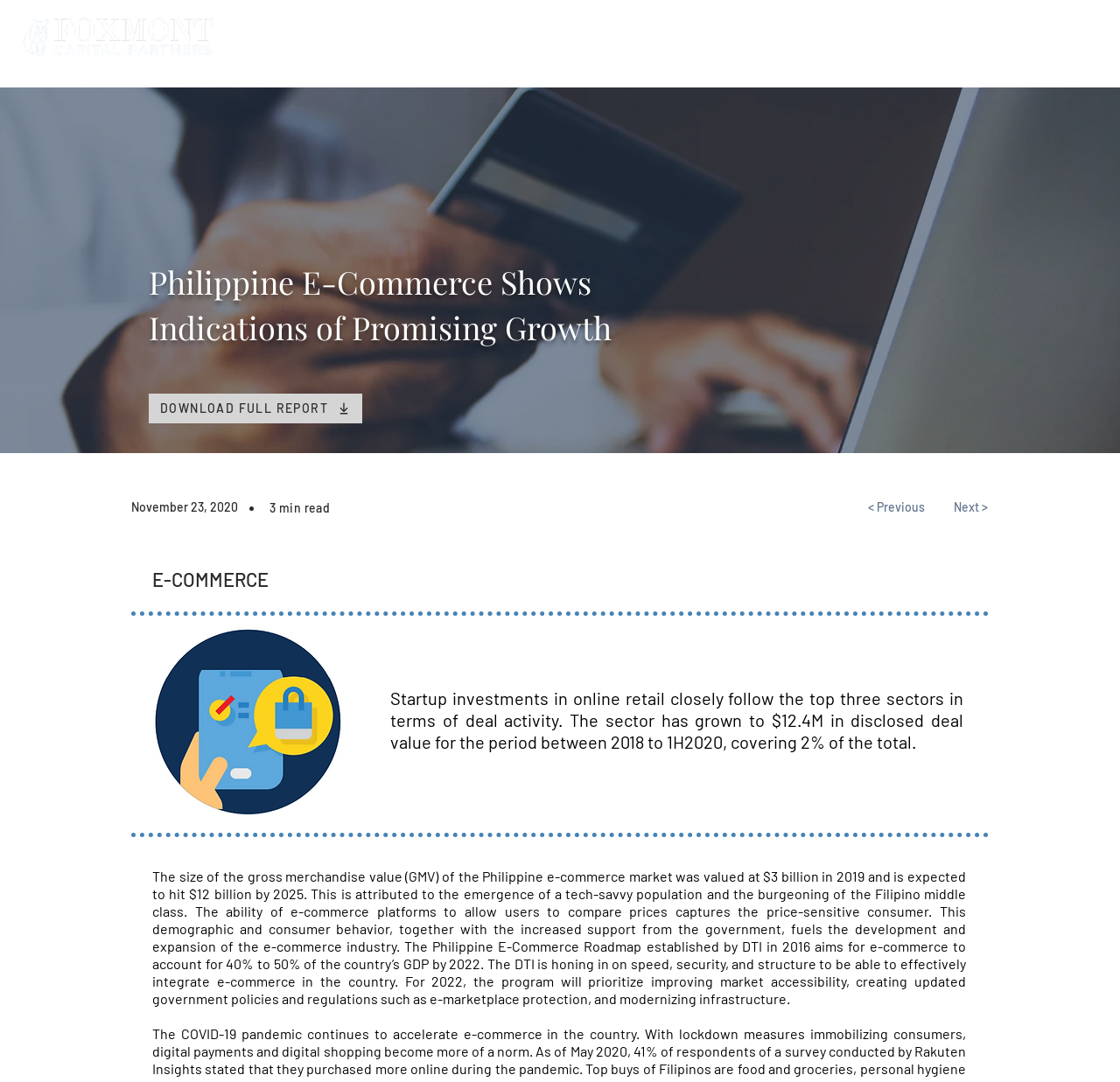Create an elaborate caption that covers all aspects of the webpage.

The webpage is about the Philippine Venture Capital Report 2020 by Foxmont Capital Partners. At the top left corner, there is a logo of Foxmont Capital Partners. Below the logo, there is a navigation menu with links to "ABOUT US", "PORTFOLIO", "CAREERS", "RESEARCH", and "CONTACT US". 

On the top half of the page, there is a large background image. Above the image, there is a heading that reads "Philippine E-Commerce Shows Indications of Promising Growth". Below the heading, there is a link to "DOWNLOAD FULL REPORT". 

On the left side of the page, there is a section with a heading that discusses startup investments in online retail. The section includes an image, "Article10_Exhibit01.PNG", and a paragraph of text that provides more information about the topic. 

On the right side of the page, there is a section with a date "November 23, 2020" and a list marker. Below the list marker, there is a text that reads "3 min read". There are also navigation links to previous and next pages. 

At the bottom of the page, there is an iframe with embedded content.